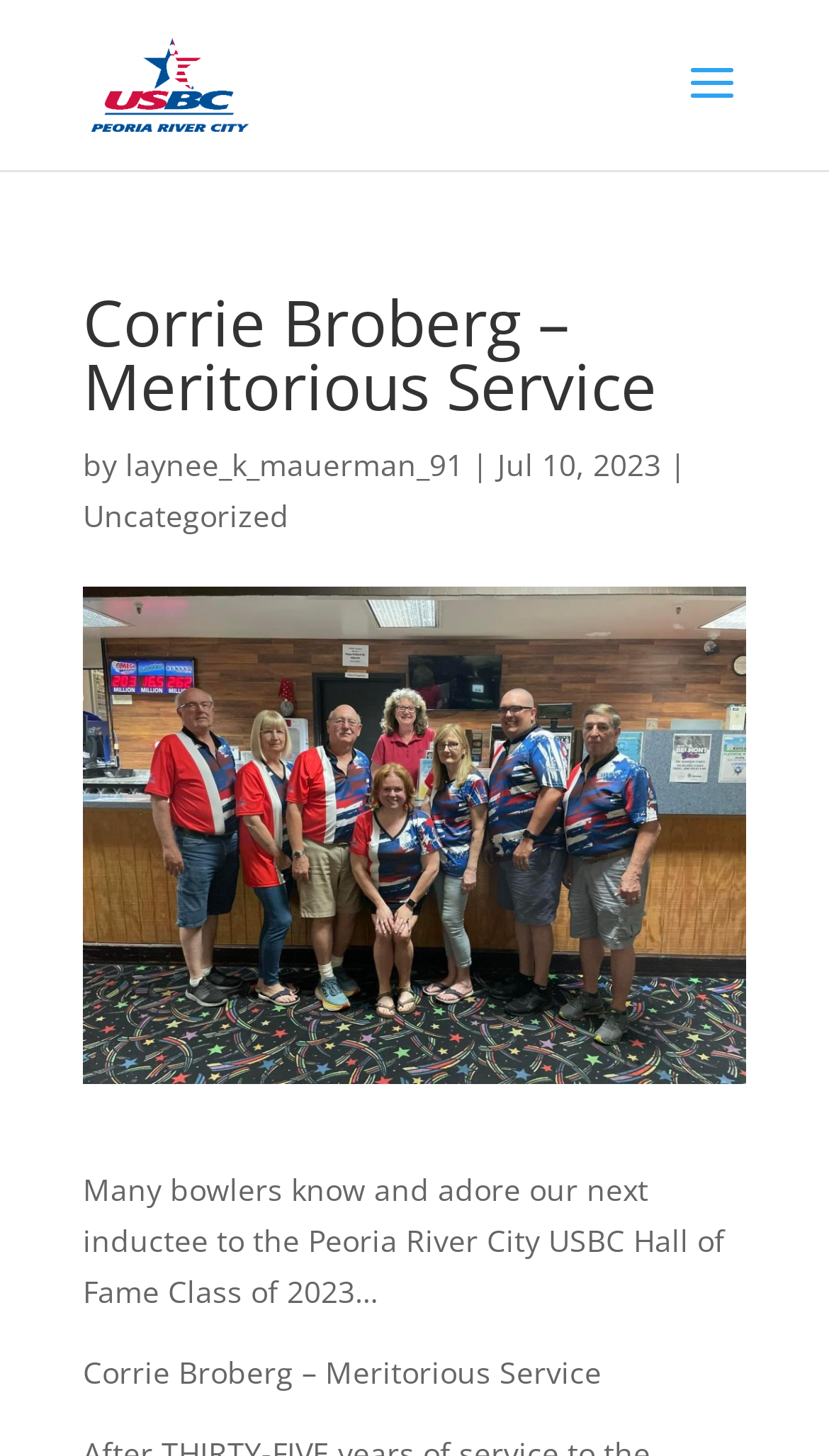Who wrote the article about Corrie Broberg?
Please look at the screenshot and answer using one word or phrase.

laynee_k_mauerman_91